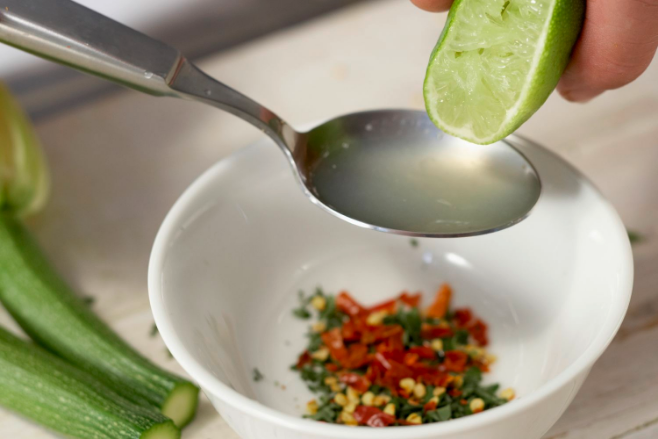Give a comprehensive caption that covers the entire image content.

In this image, a hand is seen squeezing a lime half above a silver spoon that is positioned over a small white bowl. The bowl contains a colorful mixture of finely chopped herbs and red chili flakes, suggesting a flavorful preparation. To the left, fresh green zucchinis are visible, possibly representing ingredients that will accompany the dish. The scene evokes a vibrant culinary moment, likely part of a cooking step focusing on layering flavors, indicated by the text mentioning the addition of olive oil in the preceding step. This image captures a crucial moment in the cooking process, enhancing the dish with citrus brightness.